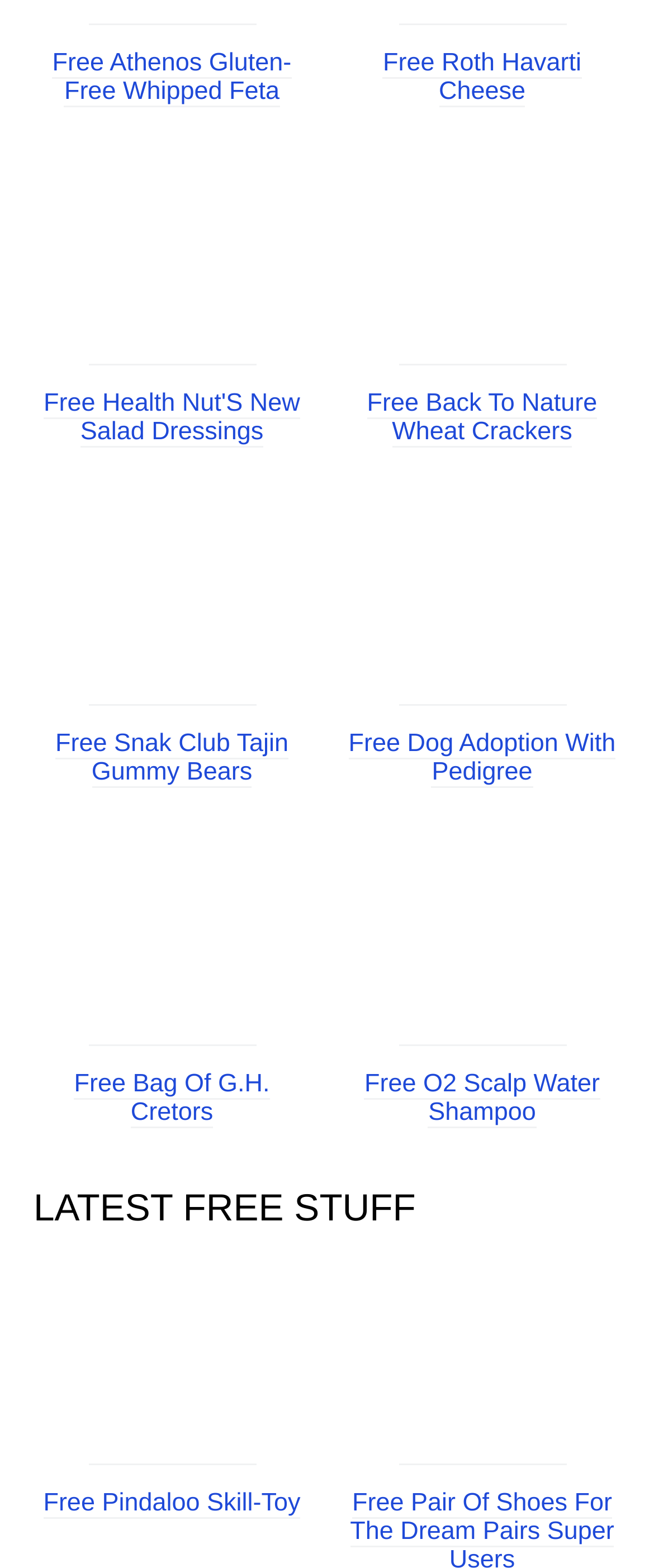Provide the bounding box coordinates for the area that should be clicked to complete the instruction: "Check out free Snak Club Tajin Gummy Bears".

[0.135, 0.431, 0.391, 0.45]